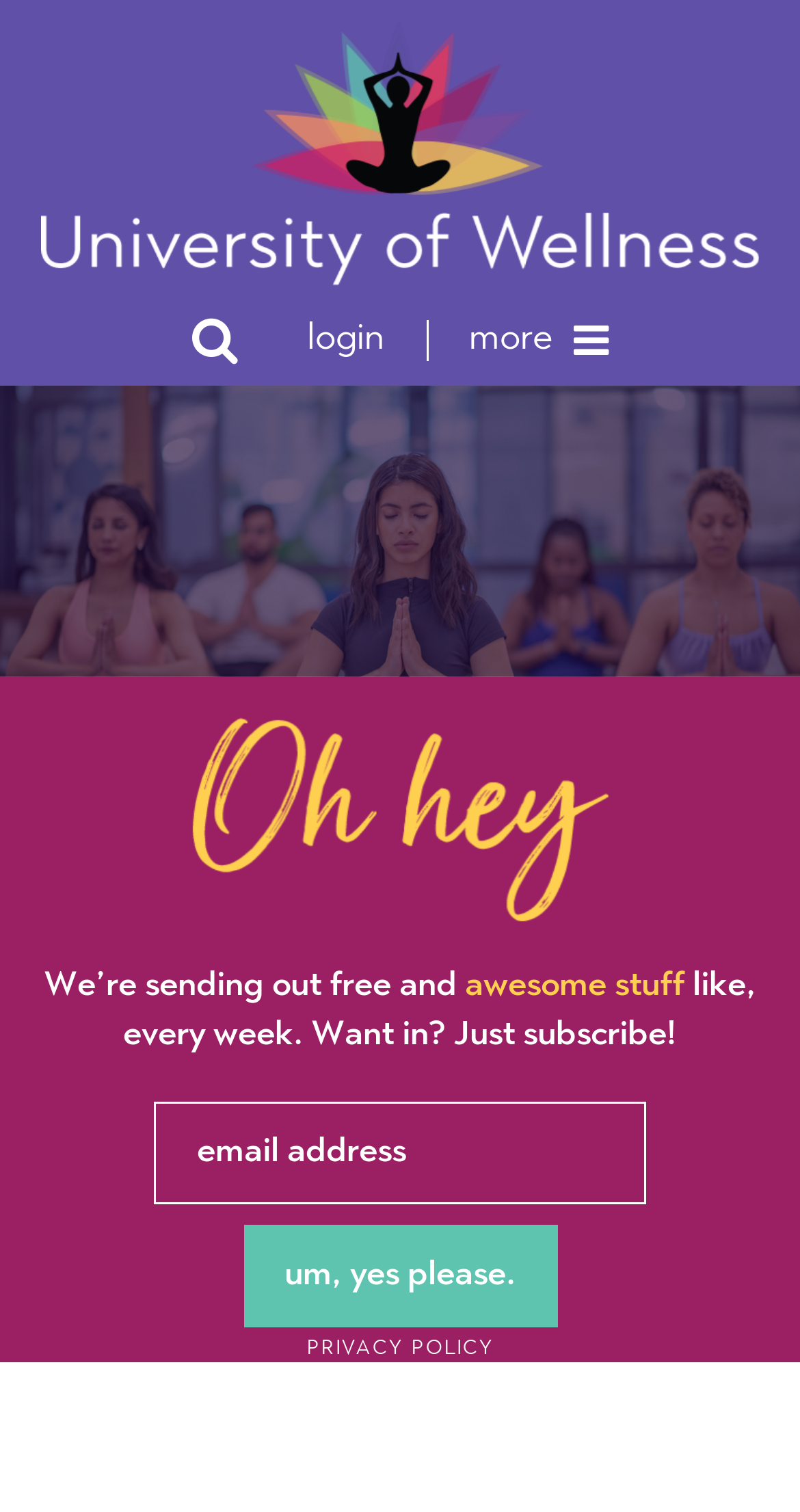Determine the bounding box for the UI element as described: "Privacy Policy". The coordinates should be represented as four float numbers between 0 and 1, formatted as [left, top, right, bottom].

[0.383, 0.885, 0.617, 0.898]